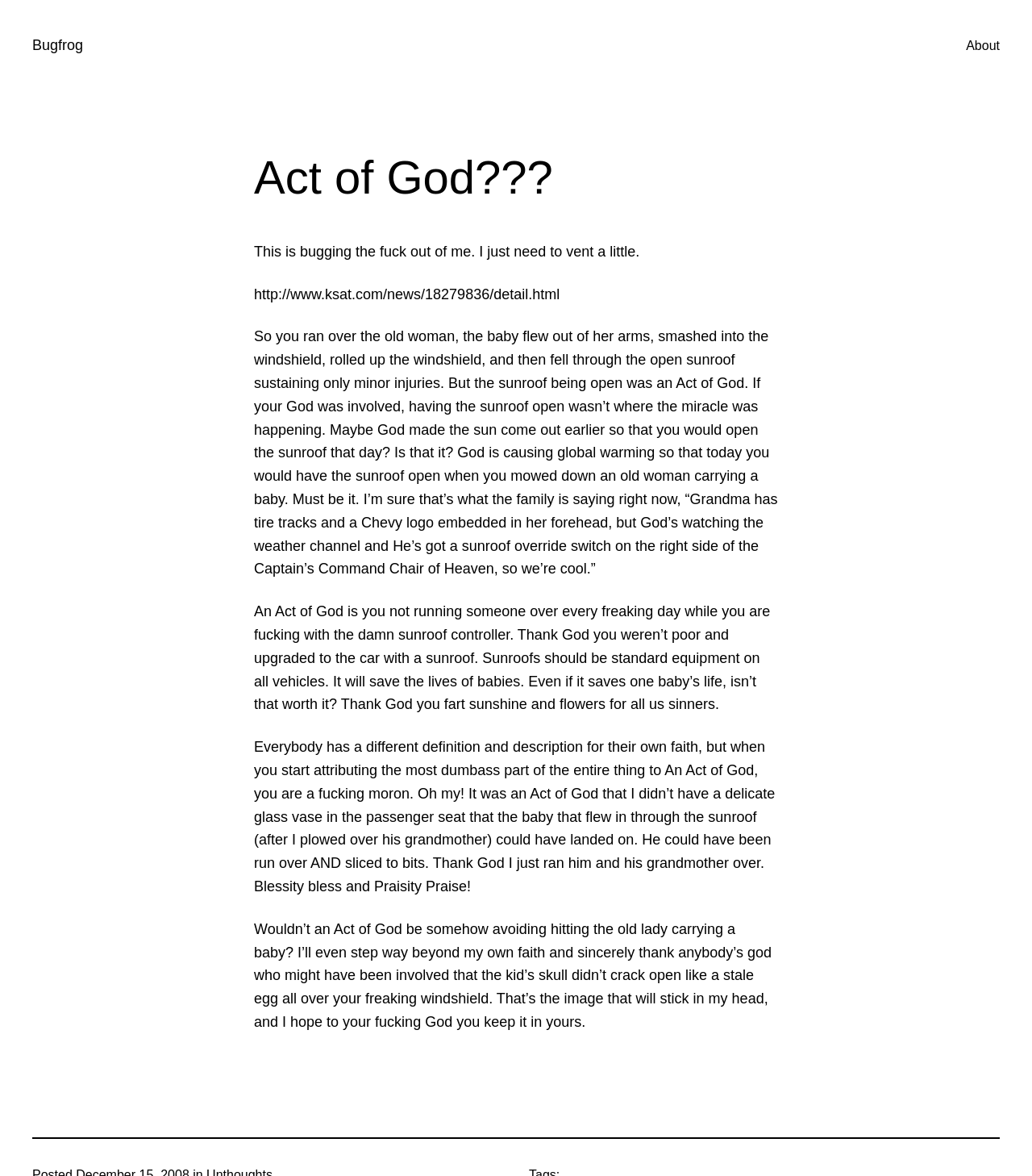Locate the bounding box of the user interface element based on this description: "[ subject ]".

None